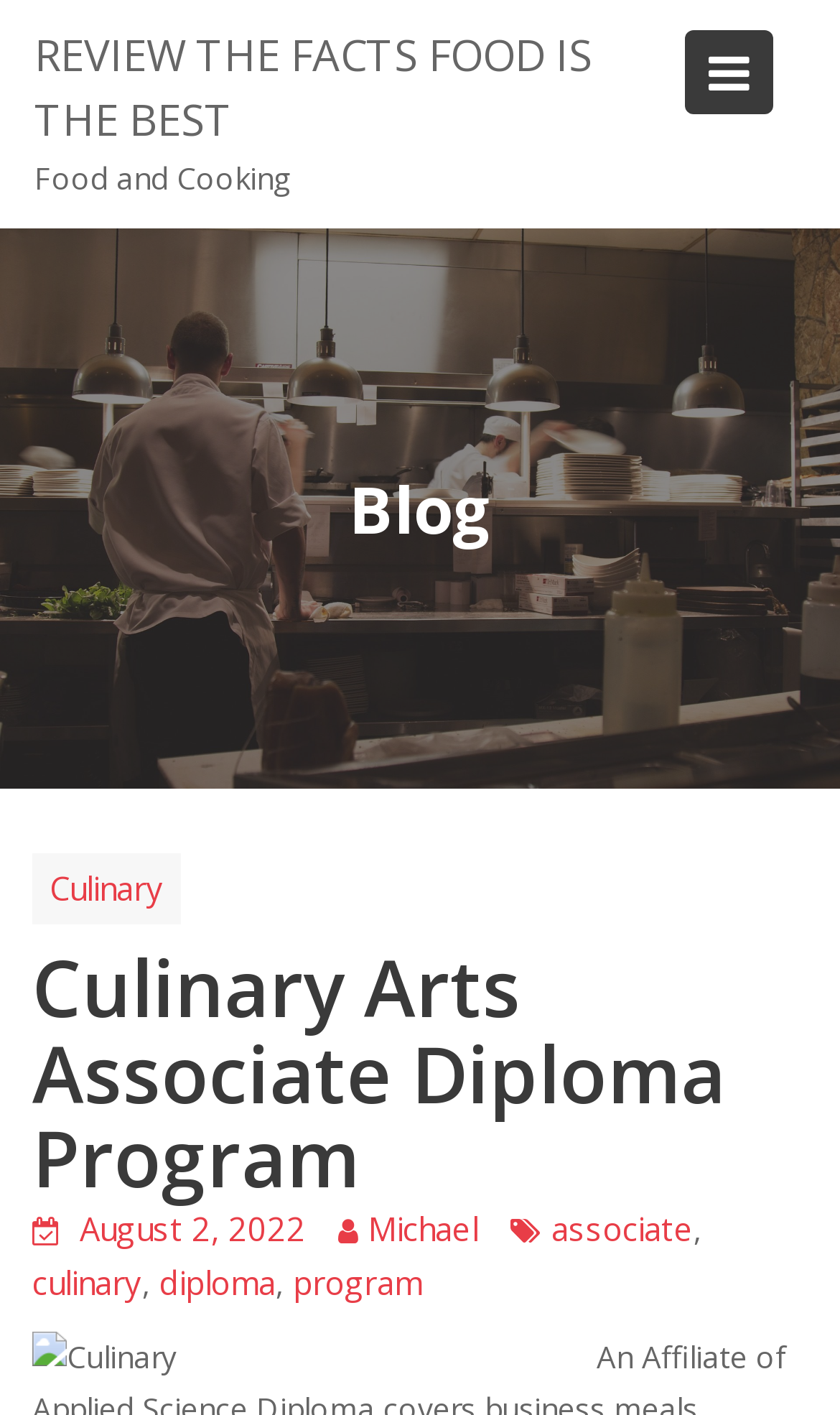Give an in-depth explanation of the webpage layout and content.

The webpage is about the Culinary Arts Associate Diploma Program. At the top left corner, there is a link to "Skip to content". Next to it, on the top right corner, there is a button with an icon. Below these elements, there is a prominent link with the title "REVIEW THE FACTS FOOD IS THE BEST". 

To the right of this title, there is a static text "Food and Cooking". Below these elements, there is a large image that spans the entire width of the page. 

Underneath the image, there is a heading "Blog" that spans the entire width of the page. Within the "Blog" section, there are several links and headings. On the left side, there is a header with a link to "Culinary". Below it, there is a heading "Culinary Arts Associate Diploma Program". 

On the bottom of the page, there is a footer section with several links, including a date "August 2, 2022", and names "Michael" and keywords "associate", "culinary", "diploma", and "program". There is also an image with the title "Culinary" on the bottom left corner.